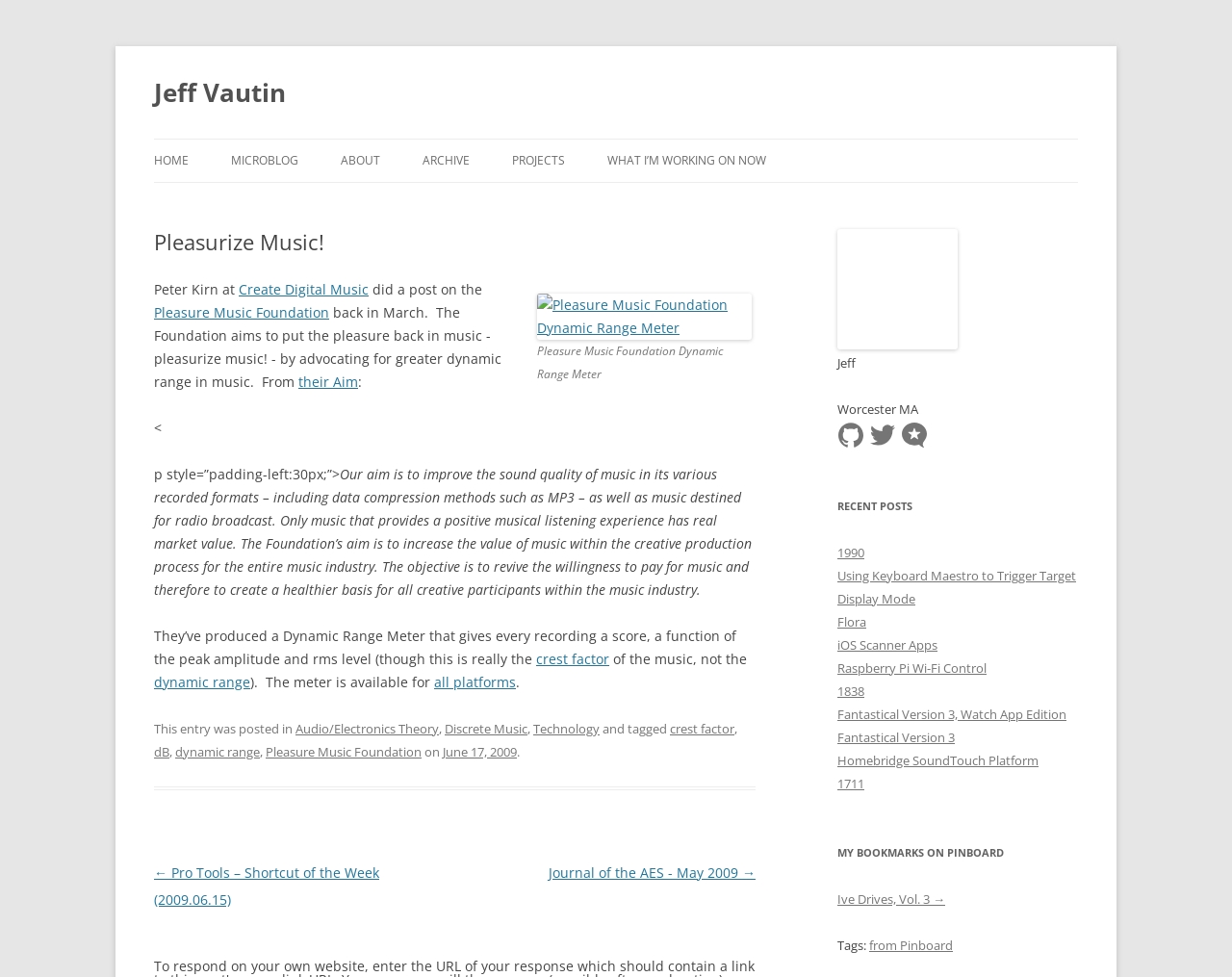Provide a short, one-word or phrase answer to the question below:
What is the name of the author of the blog post?

Jeff Vautin